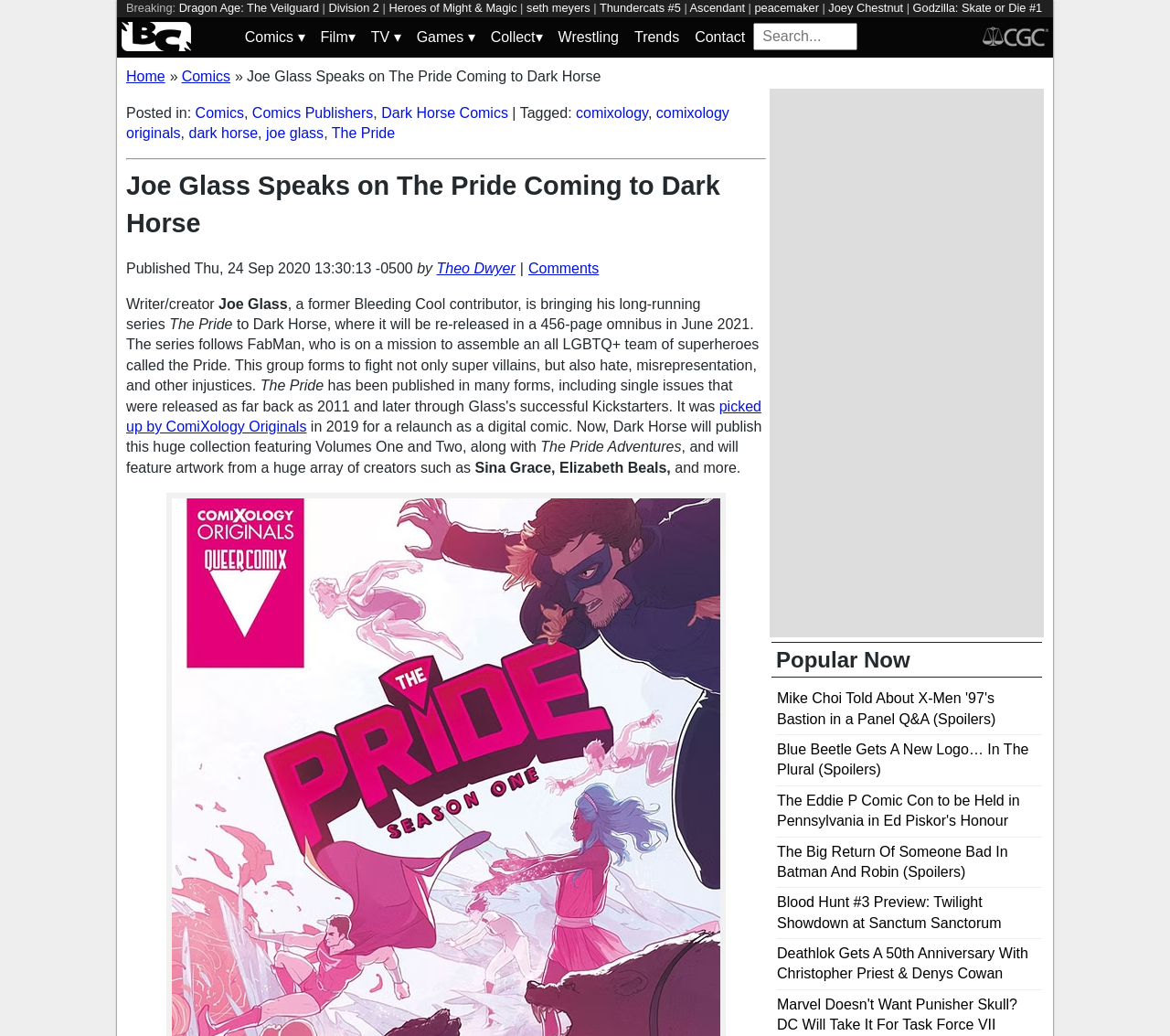Can you determine the bounding box coordinates of the area that needs to be clicked to fulfill the following instruction: "Contact us"?

[0.588, 0.021, 0.643, 0.051]